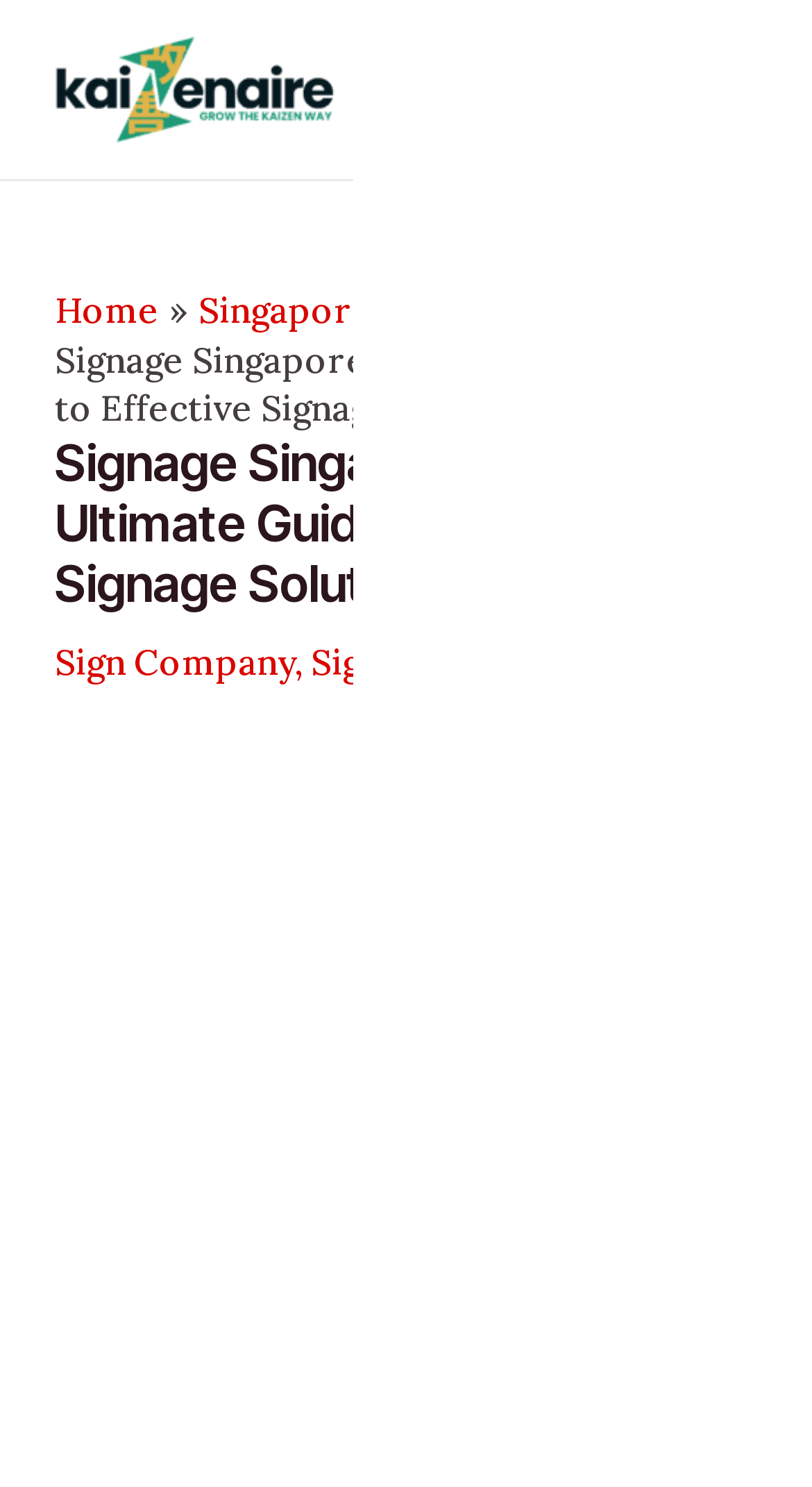Please determine the headline of the webpage and provide its content.

Signage Singapore: The Ultimate Guide to Effective Signage Solutions